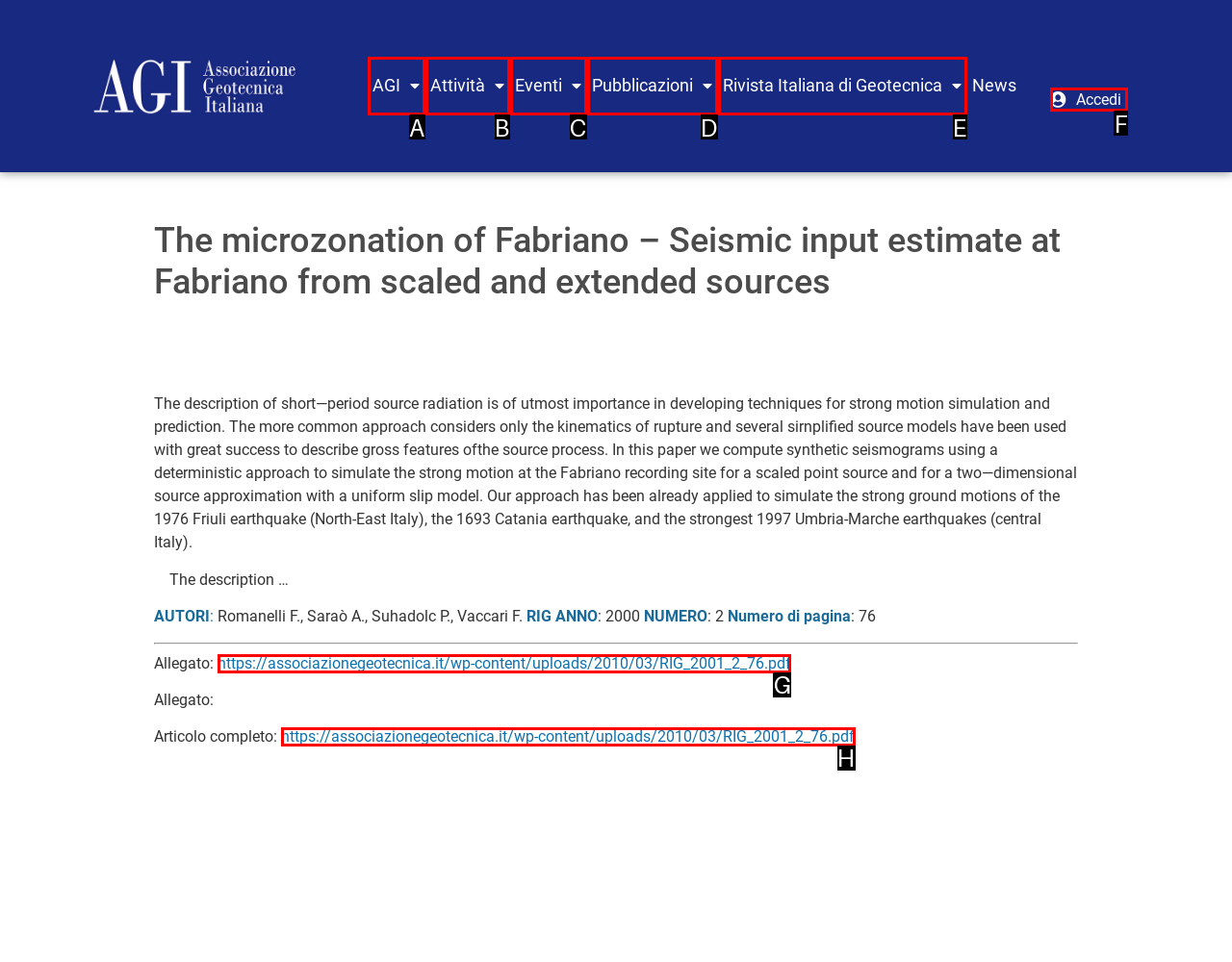Select the right option to accomplish this task: Download the article. Reply with the letter corresponding to the correct UI element.

G